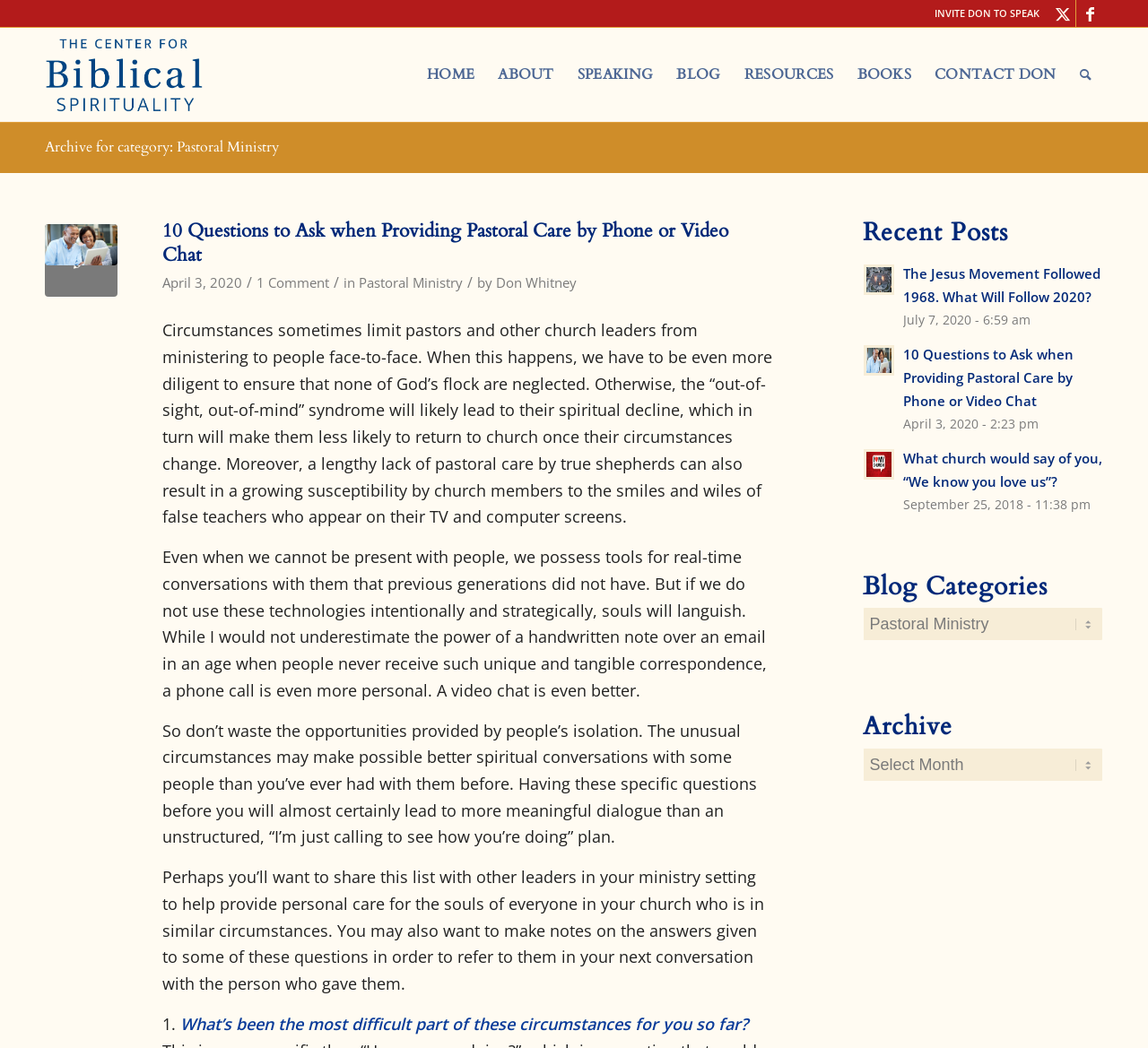What is the date of the latest article?
Look at the image and respond with a one-word or short-phrase answer.

April 3, 2020